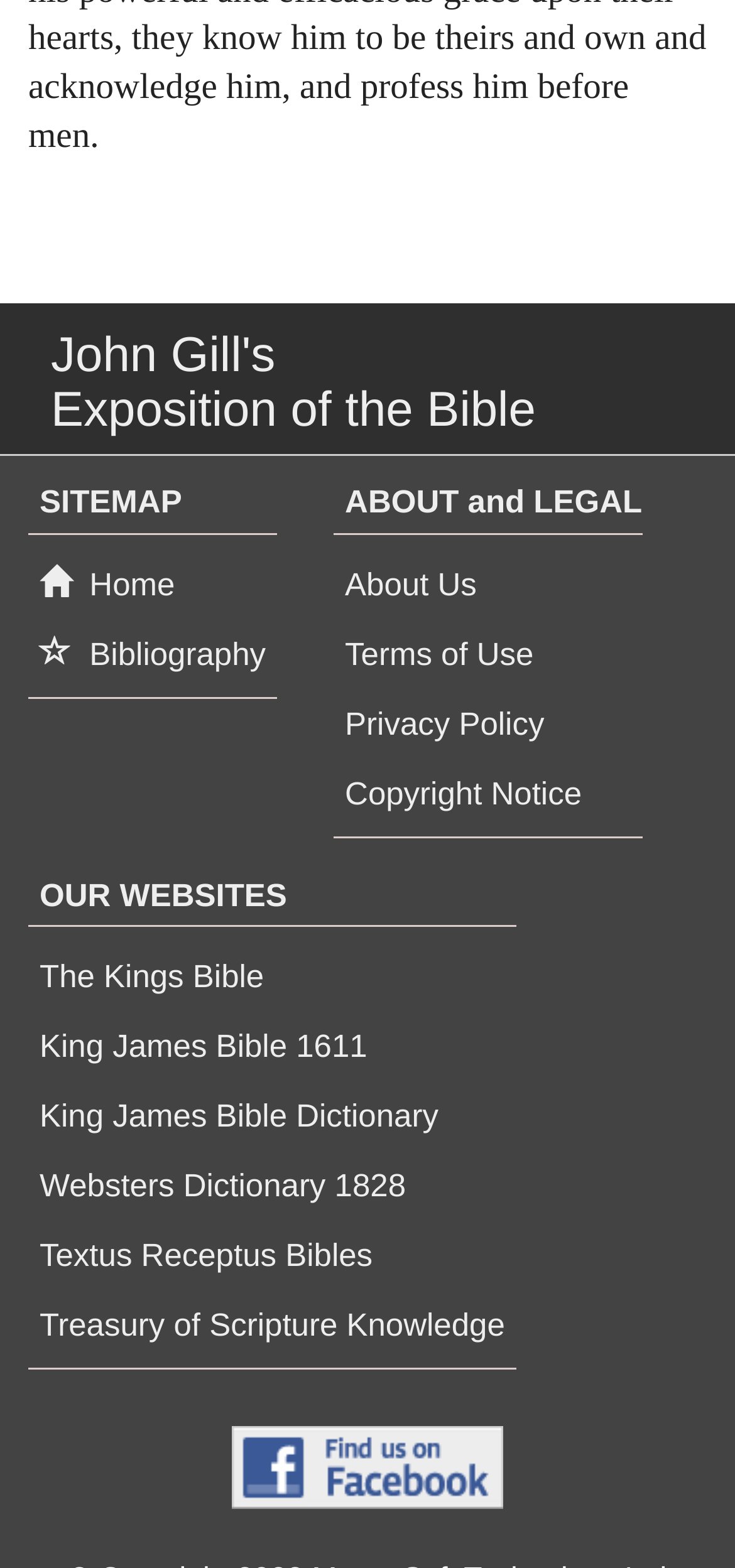Please find the bounding box coordinates for the clickable element needed to perform this instruction: "Go to Home".

[0.038, 0.354, 0.253, 0.391]